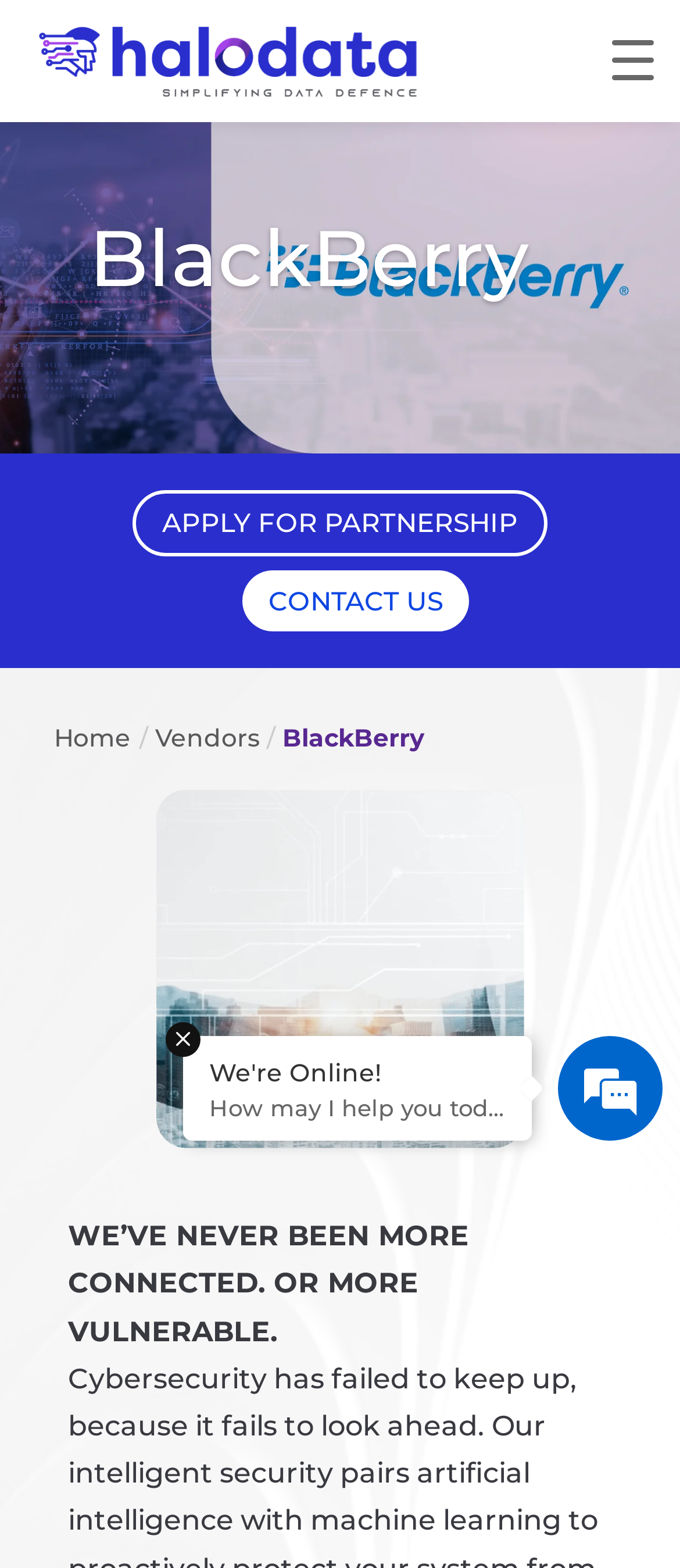Given the description: "APPLY FOR PARTNERSHIP", determine the bounding box coordinates of the UI element. The coordinates should be formatted as four float numbers between 0 and 1, [left, top, right, bottom].

[0.195, 0.312, 0.805, 0.355]